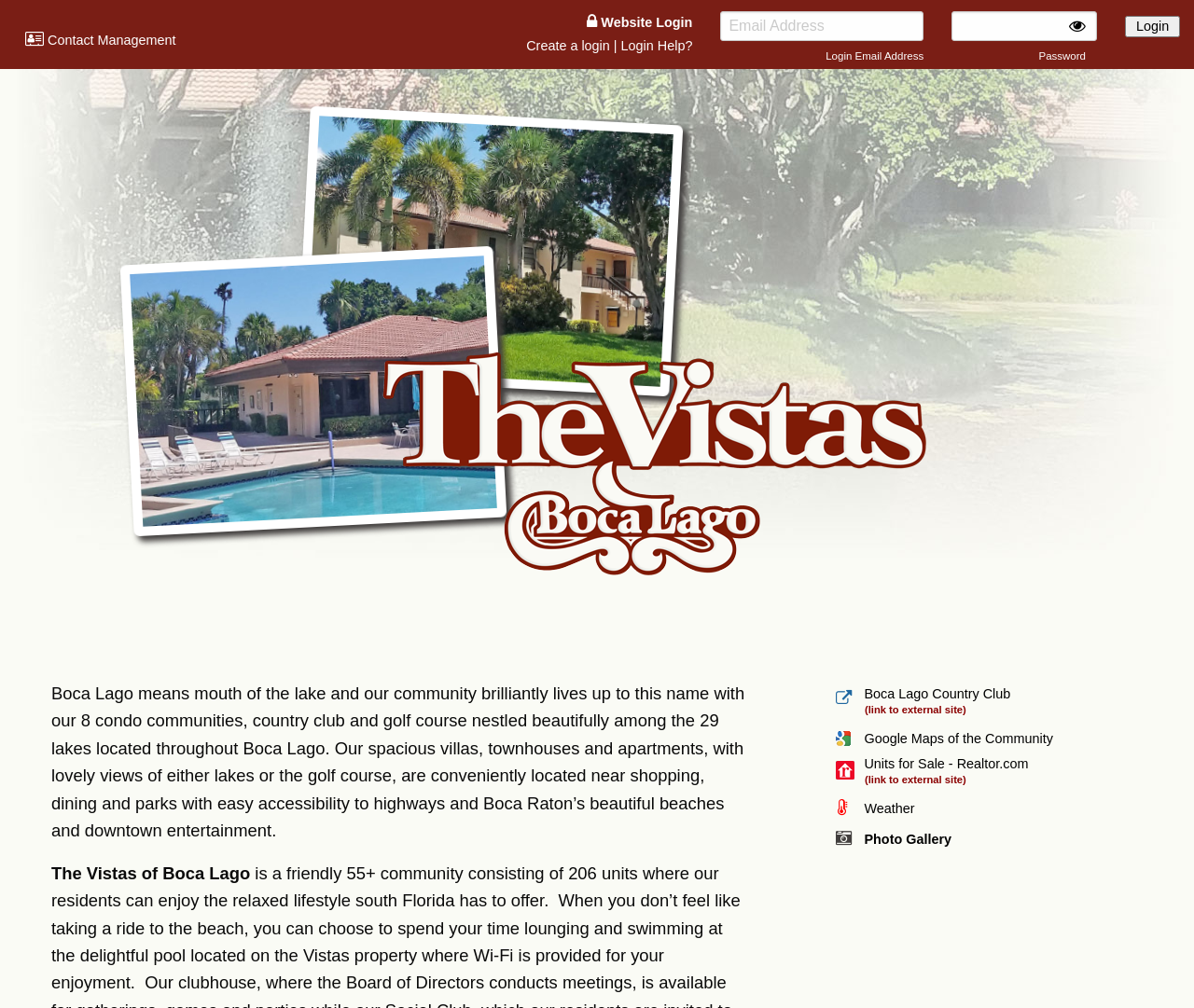Kindly determine the bounding box coordinates for the area that needs to be clicked to execute this instruction: "Click Contact Management".

[0.021, 0.032, 0.147, 0.047]